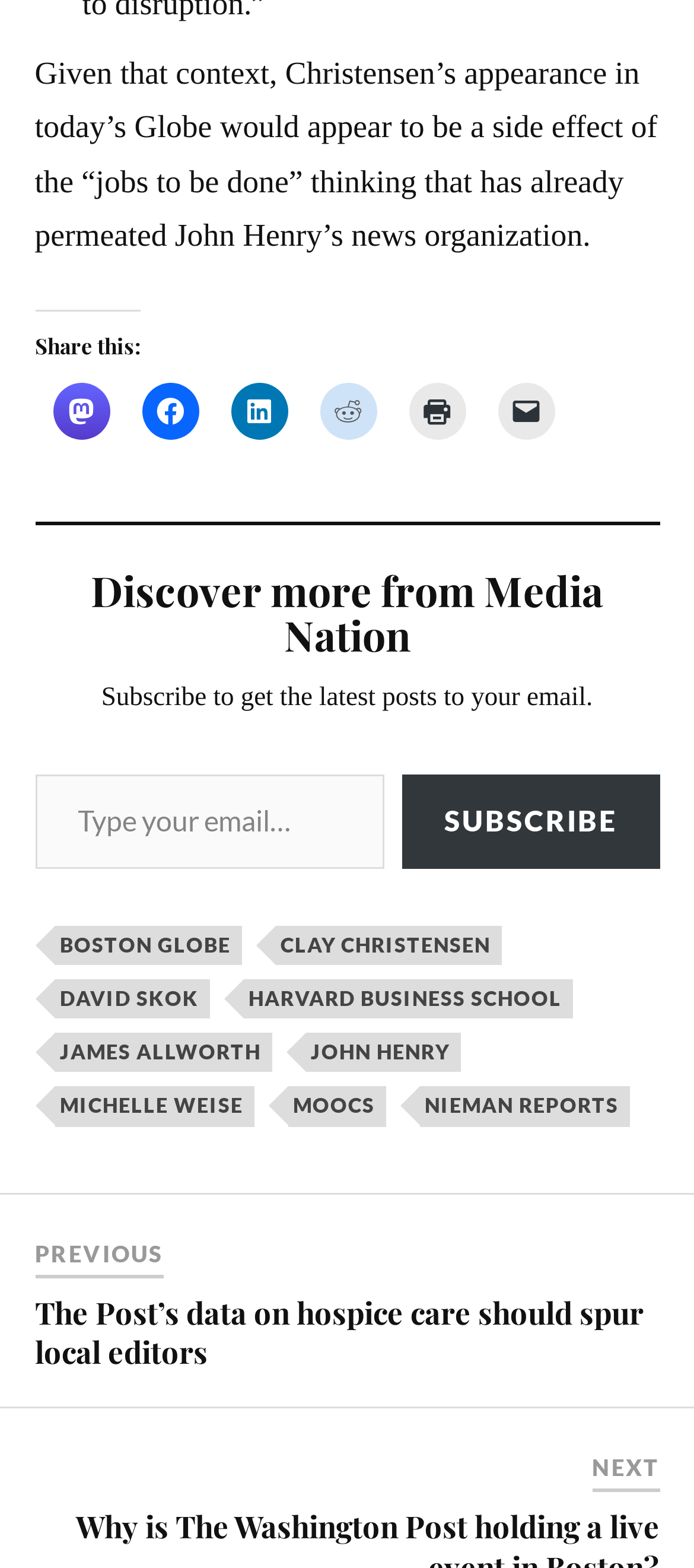Identify the bounding box coordinates of the specific part of the webpage to click to complete this instruction: "Subscribe to get the latest posts".

[0.578, 0.494, 0.95, 0.554]